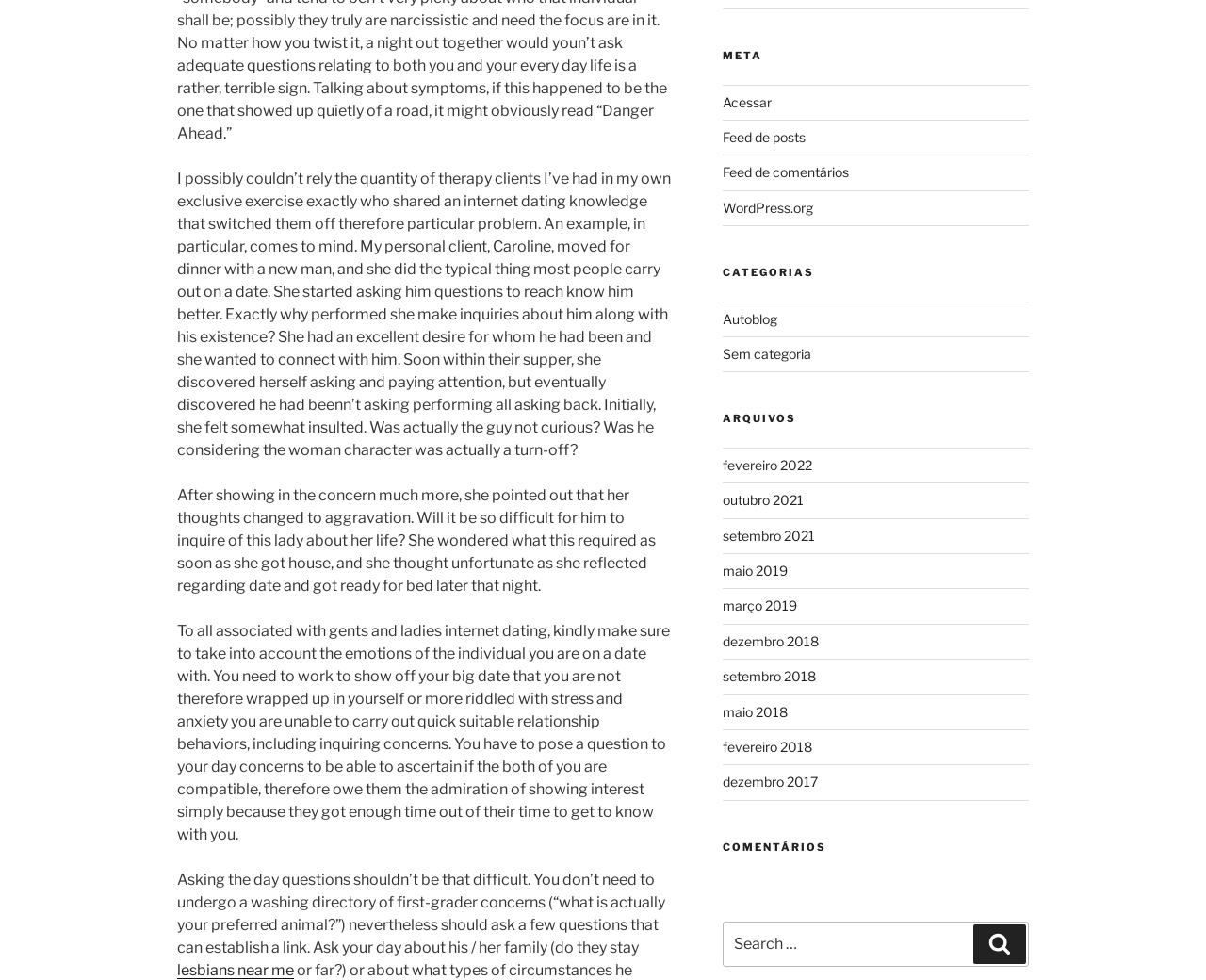Identify the bounding box coordinates for the UI element described as follows: "lesbians near me". Ensure the coordinates are four float numbers between 0 and 1, formatted as [left, top, right, bottom].

[0.147, 0.98, 0.244, 0.999]